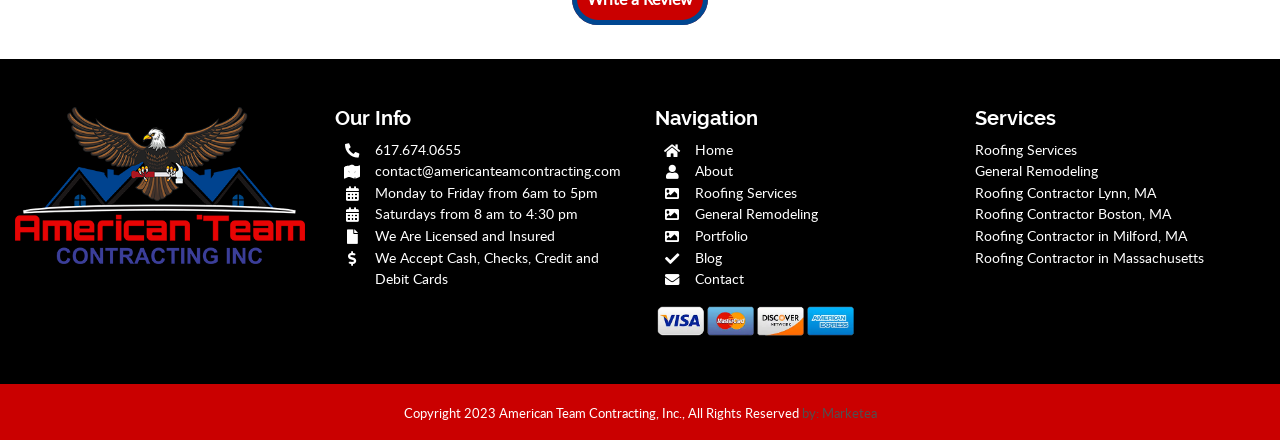Kindly provide the bounding box coordinates of the section you need to click on to fulfill the given instruction: "check the payment methods".

[0.512, 0.695, 0.668, 0.763]